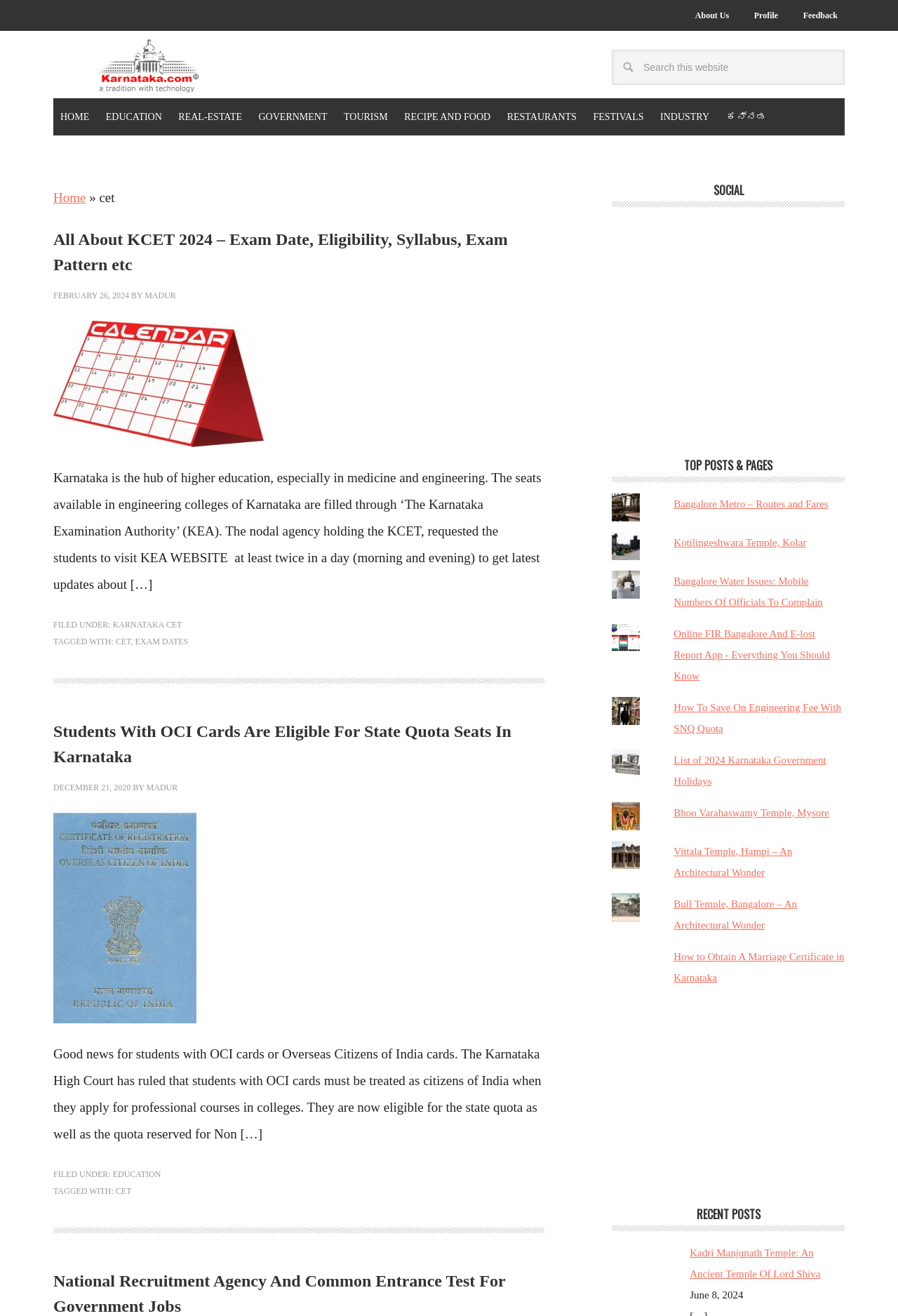Identify the bounding box coordinates of the region that needs to be clicked to carry out this instruction: "Check the SOCIAL section". Provide these coordinates as four float numbers ranging from 0 to 1, i.e., [left, top, right, bottom].

[0.681, 0.14, 0.941, 0.157]